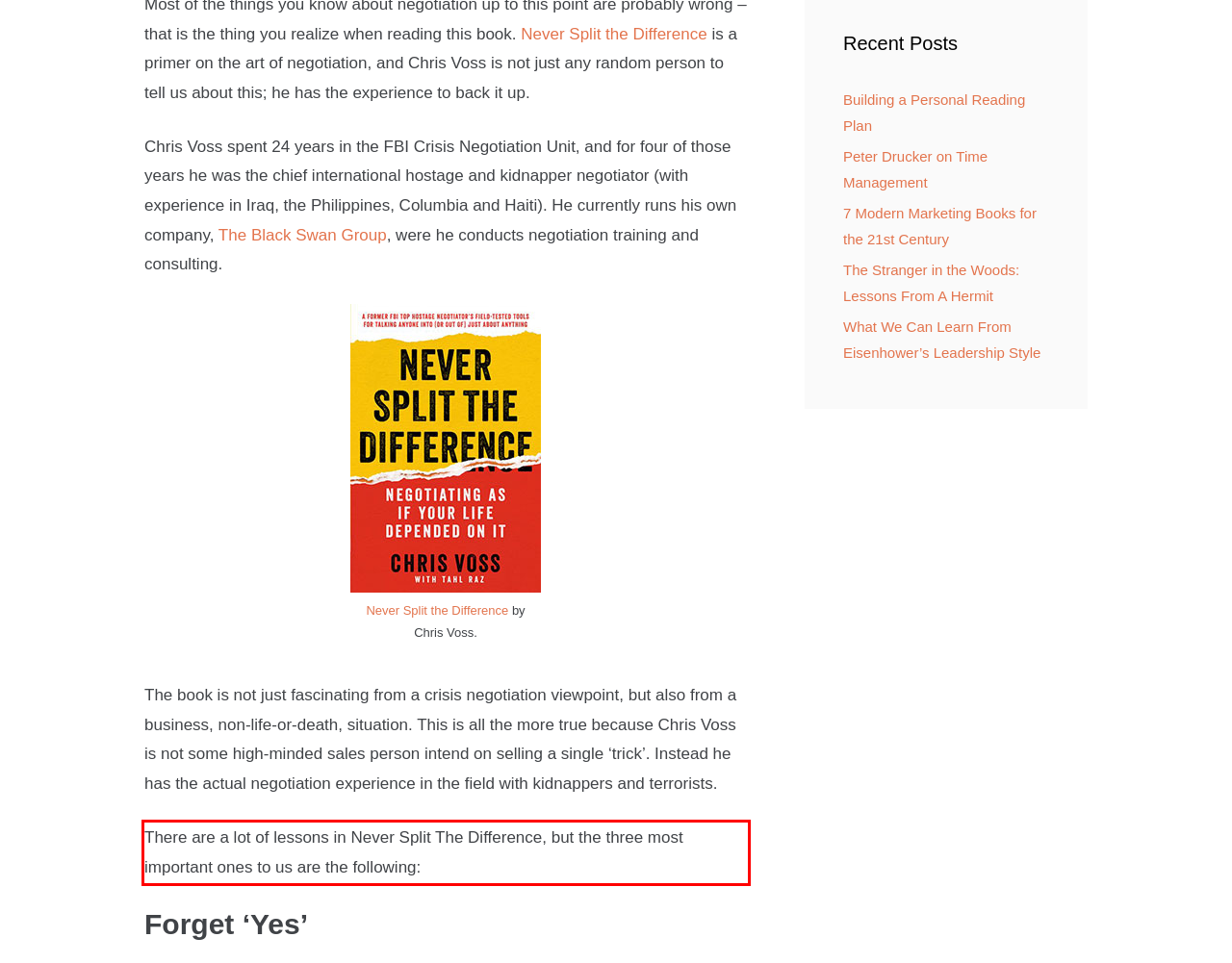There is a screenshot of a webpage with a red bounding box around a UI element. Please use OCR to extract the text within the red bounding box.

There are a lot of lessons in Never Split The Difference, but the three most important ones to us are the following: